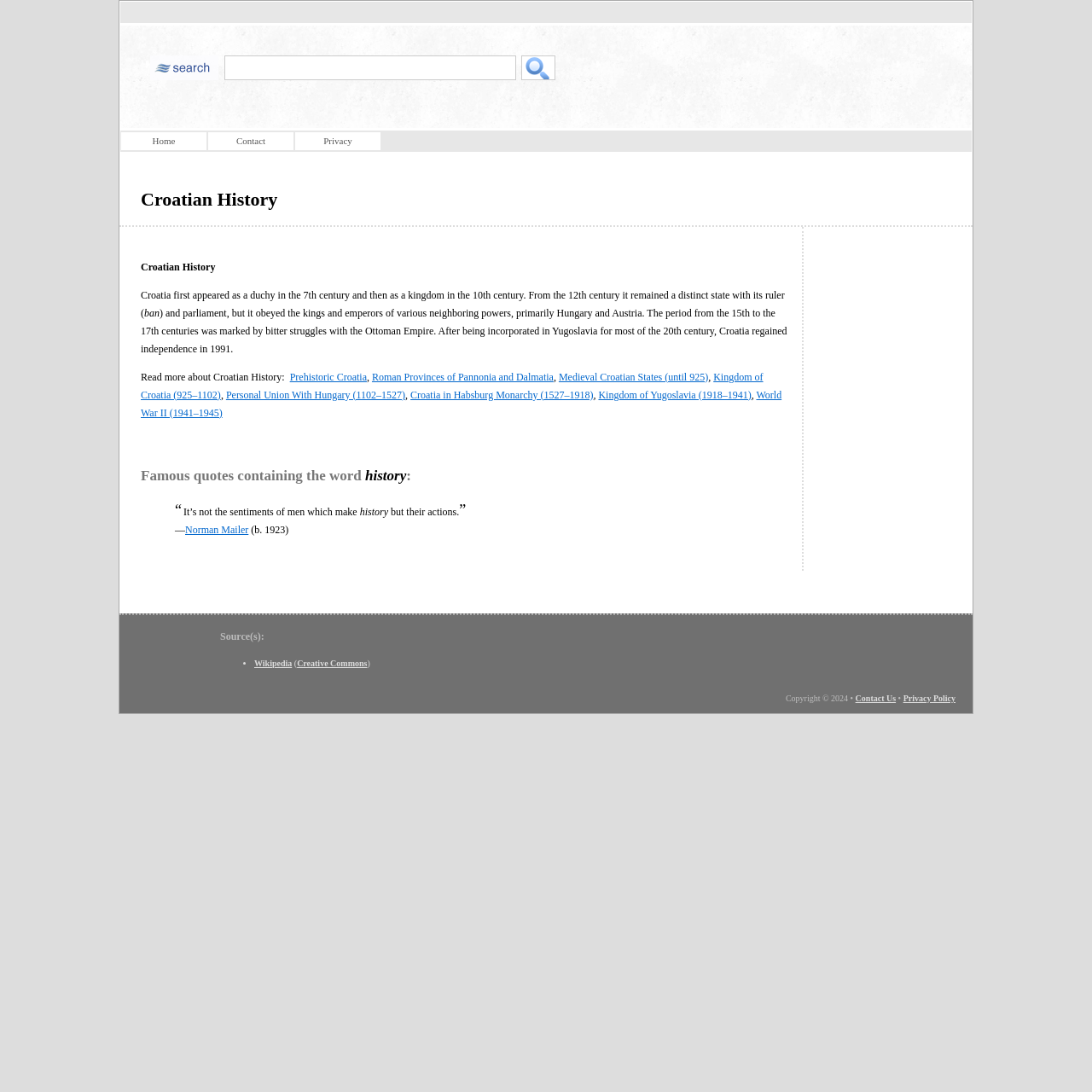Determine the bounding box coordinates of the section to be clicked to follow the instruction: "View the Privacy Policy". The coordinates should be given as four float numbers between 0 and 1, formatted as [left, top, right, bottom].

[0.827, 0.635, 0.875, 0.644]